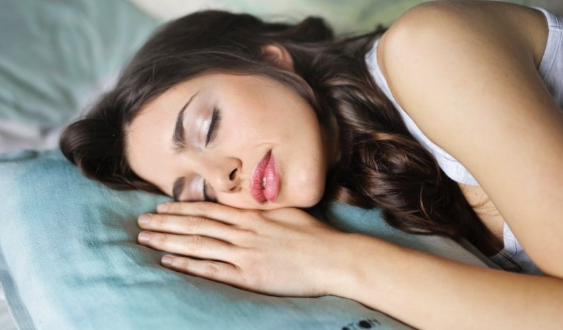Provide a brief response to the question using a single word or phrase: 
What is the significance of Vitamin D in the context?

Health and sleep quality